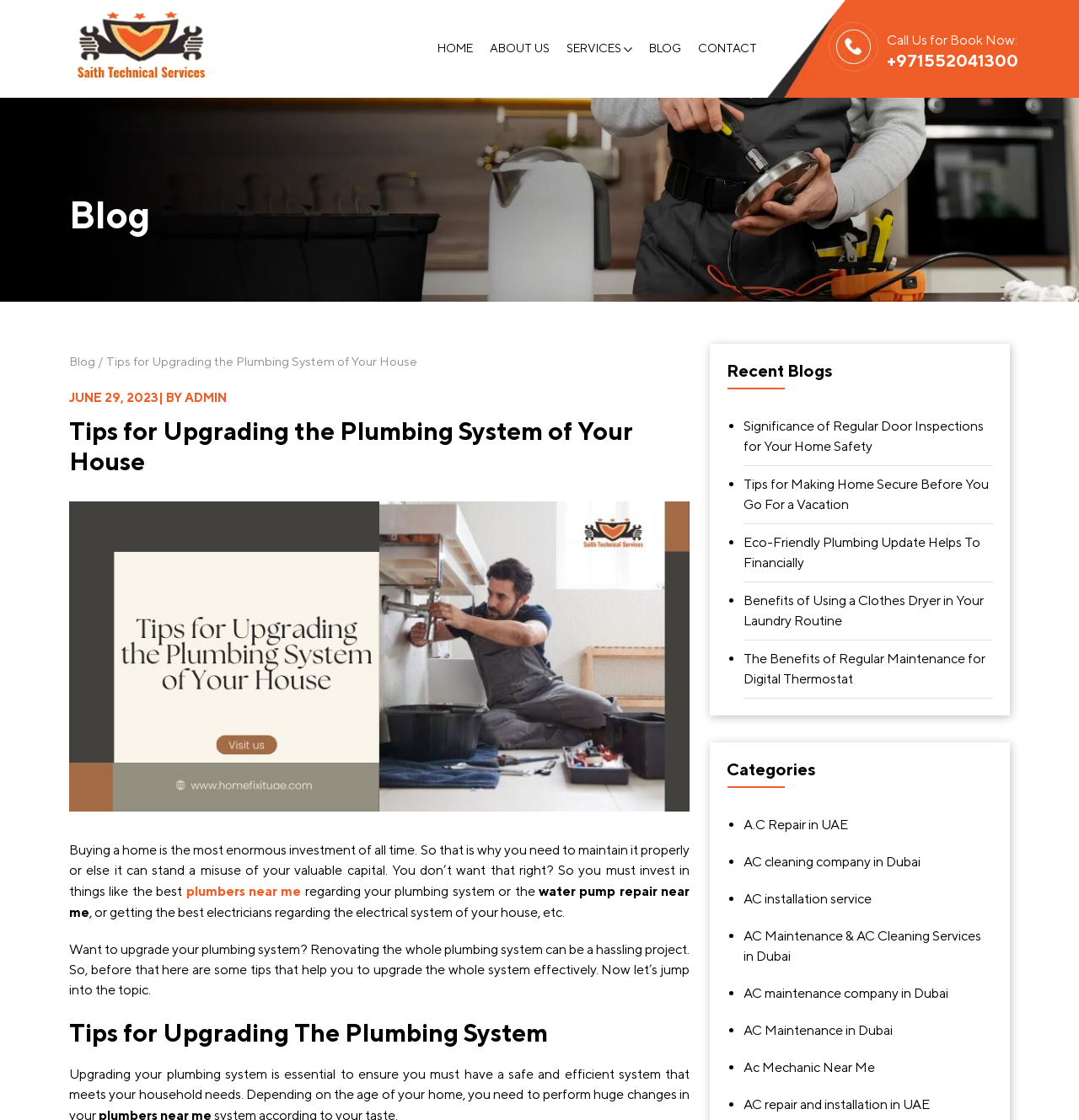Please answer the following question using a single word or phrase: 
What is the category of the blog post 'A.C Repair in UAE'?

A.C Repair